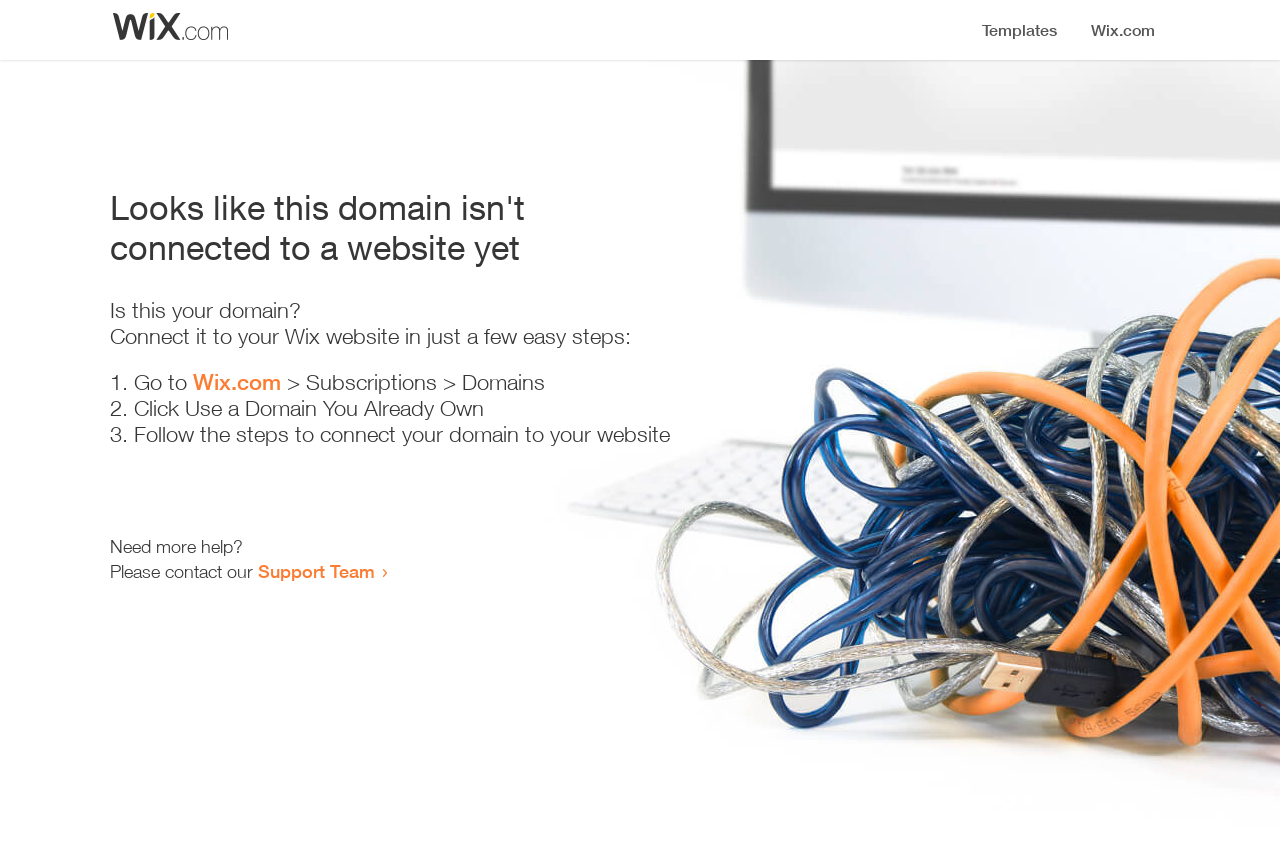Using the format (top-left x, top-left y, bottom-right x, bottom-right y), provide the bounding box coordinates for the described UI element. All values should be floating point numbers between 0 and 1: Wix.com

[0.151, 0.433, 0.22, 0.464]